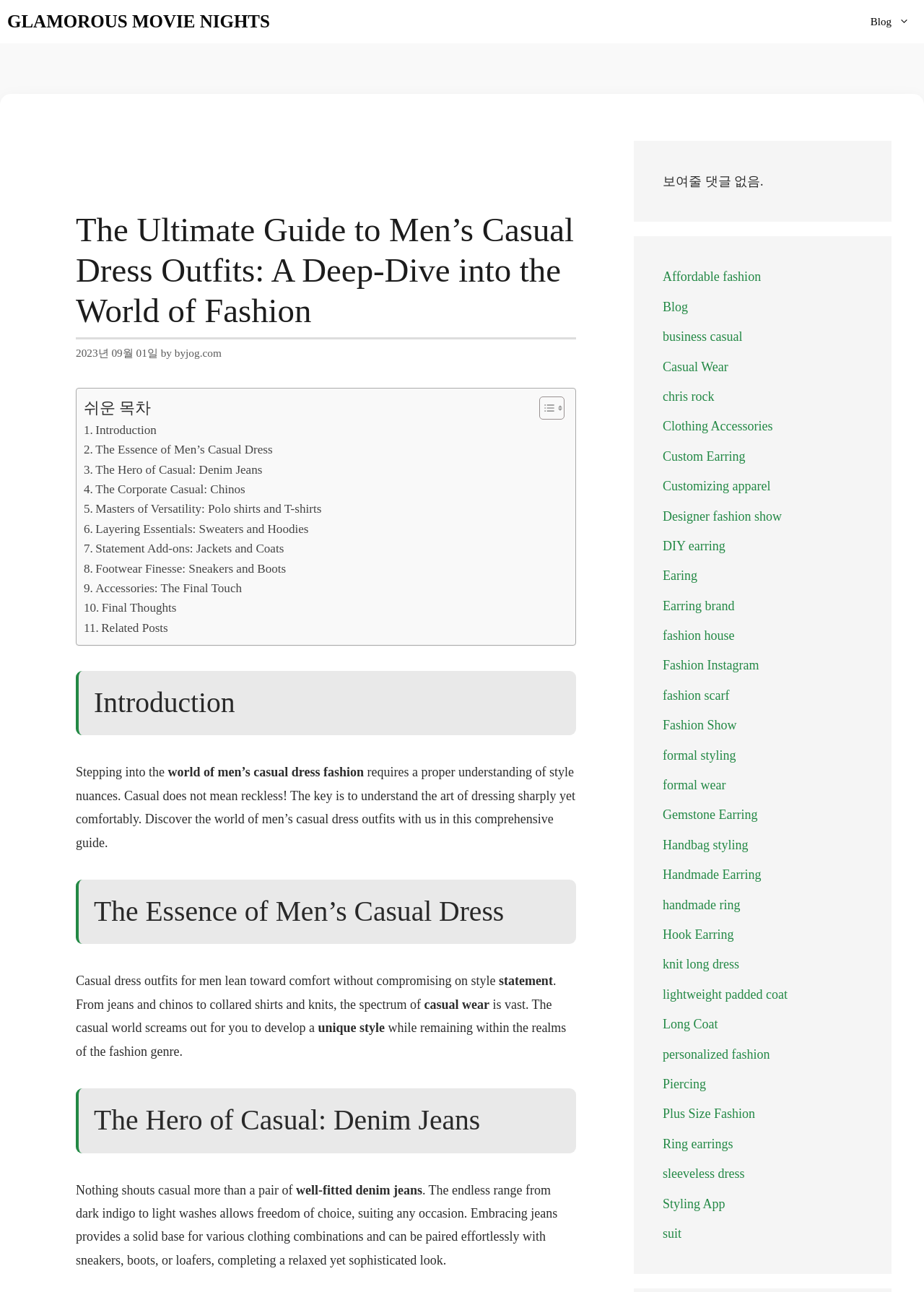Can you give a comprehensive explanation to the question given the content of the image?
What type of clothing is emphasized in the 'The Hero of Casual' section?

The 'The Hero of Casual' section focuses on denim jeans, highlighting their importance in casual wear and providing guidance on how to style them.